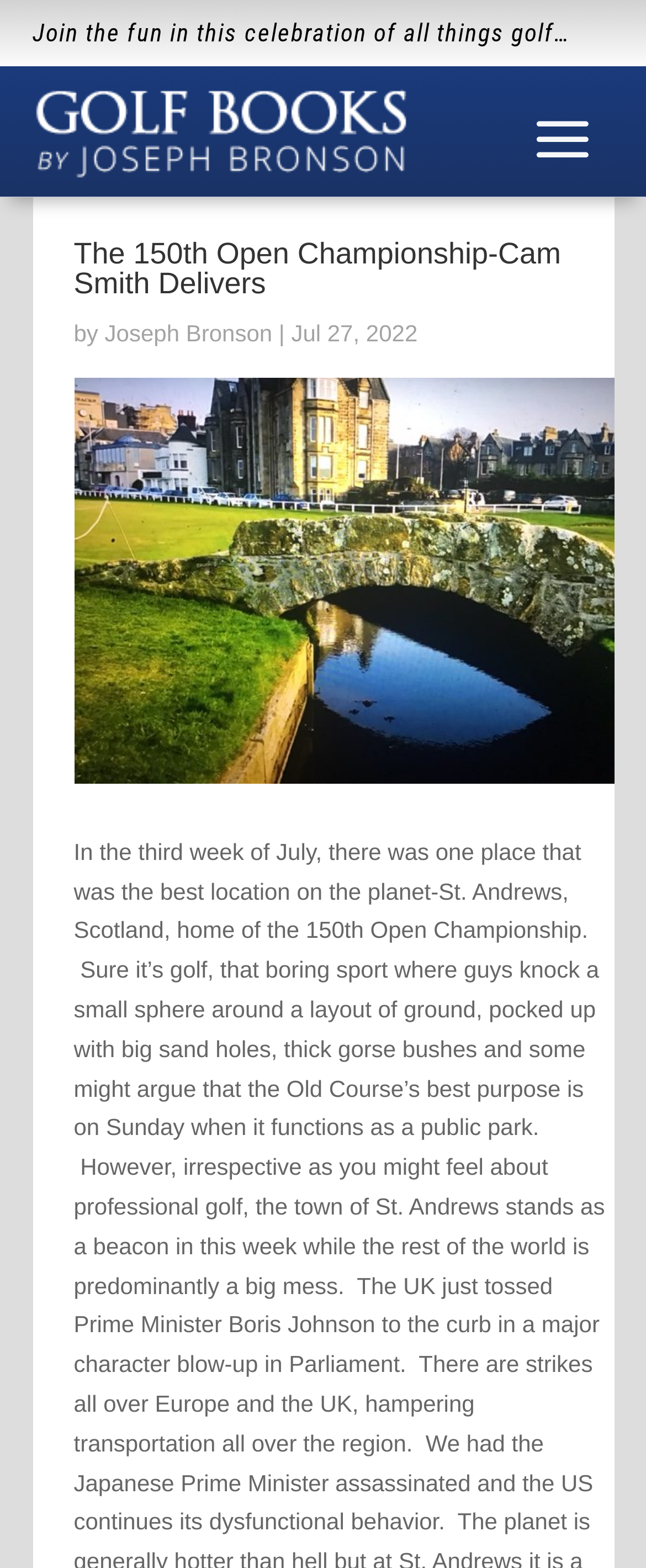Find the bounding box of the UI element described as follows: "Safe & Healthy Home".

None